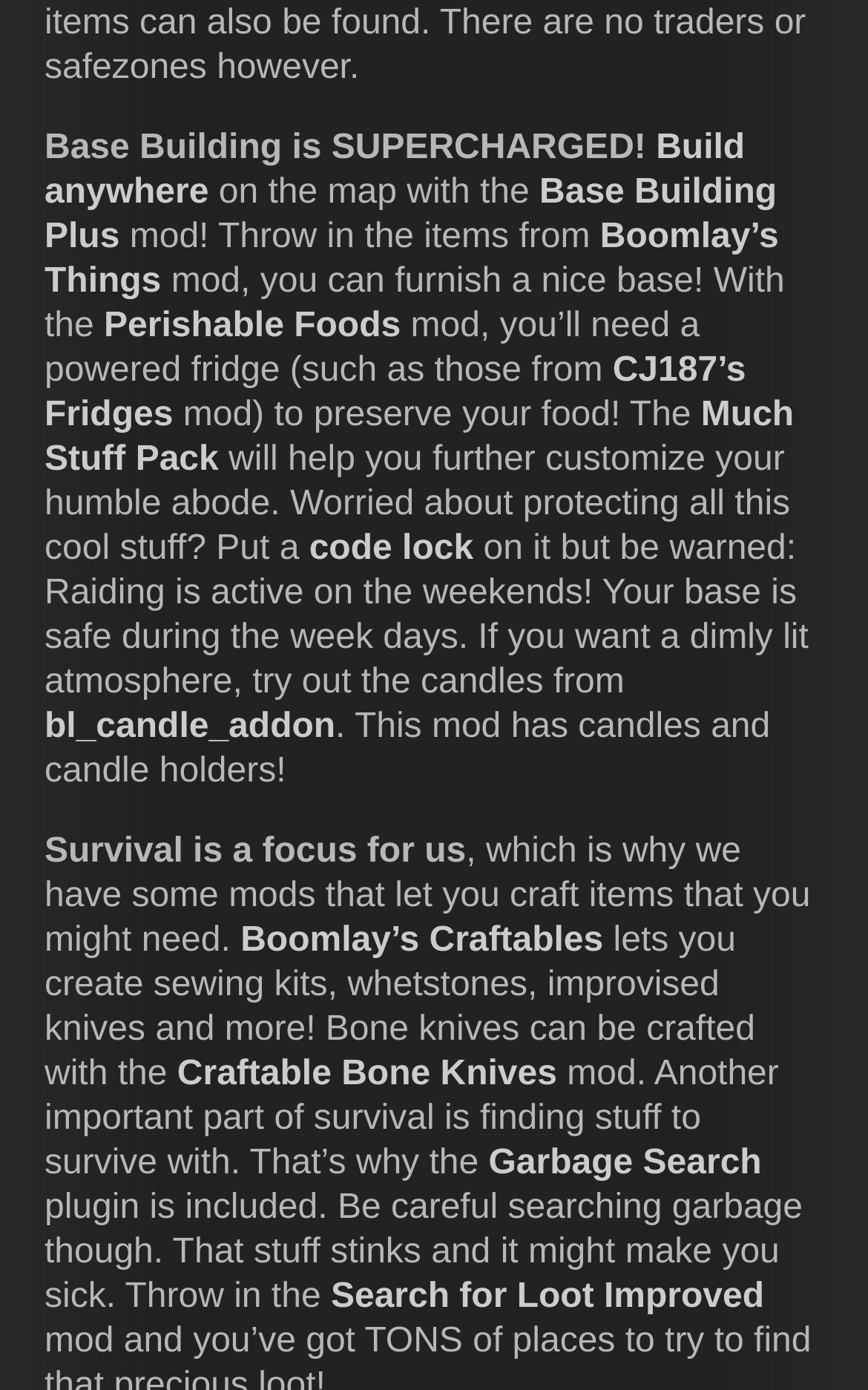Can you pinpoint the bounding box coordinates for the clickable element required for this instruction: "Click on 'Build anywhere'"? The coordinates should be four float numbers between 0 and 1, i.e., [left, top, right, bottom].

[0.051, 0.094, 0.858, 0.153]